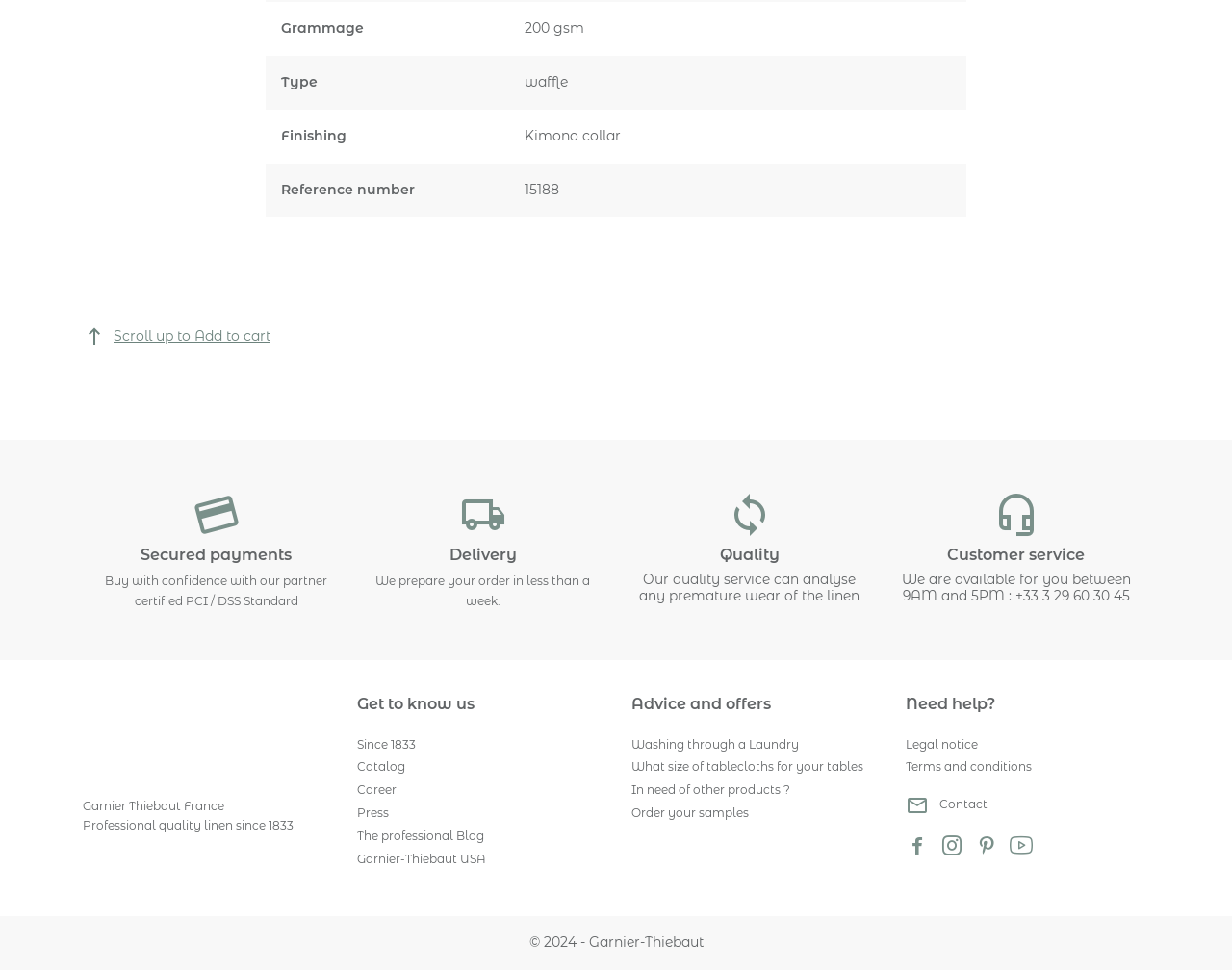Please determine the bounding box coordinates of the section I need to click to accomplish this instruction: "Need help?".

[0.735, 0.713, 0.933, 0.74]